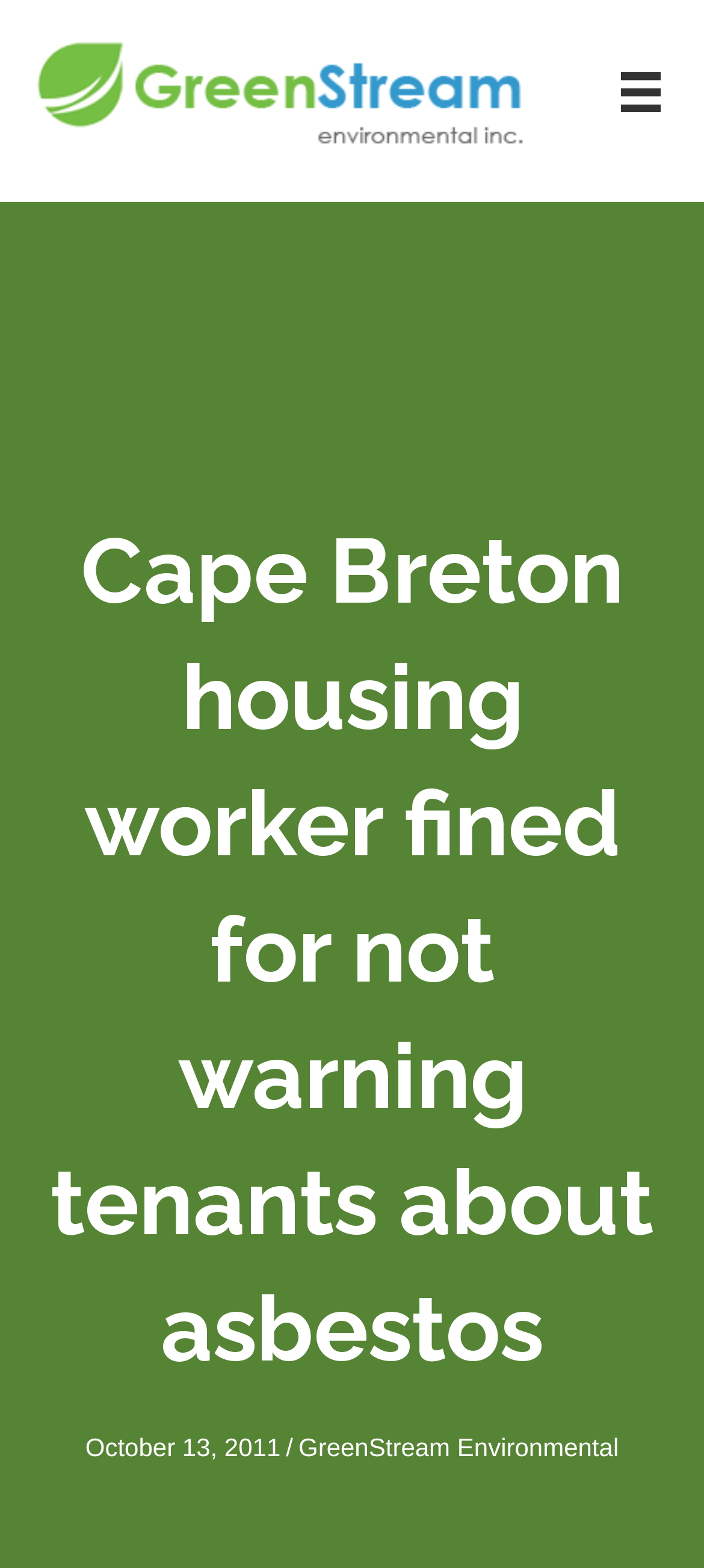Write an exhaustive caption that covers the webpage's main aspects.

The webpage is about a news article titled "Cape Breton housing worker fined for not warning tenants about asbestos". At the top left of the page, there is a logo image with the text "Gslogo2" and a link with the same name. Below the logo, there is a heading with the title of the article, which spans almost the entire width of the page.

On the top right, there is a button labeled "Menu" with an accompanying image. Below the button, there is a date "October 13, 2011" followed by a forward slash and a link to "GreenStream Environmental".

The article's content is not explicitly mentioned, but the title and the date suggest that it is a news article about a specific event or incident. The webpage has a simple layout with a prominent heading and a few links and images at the top.